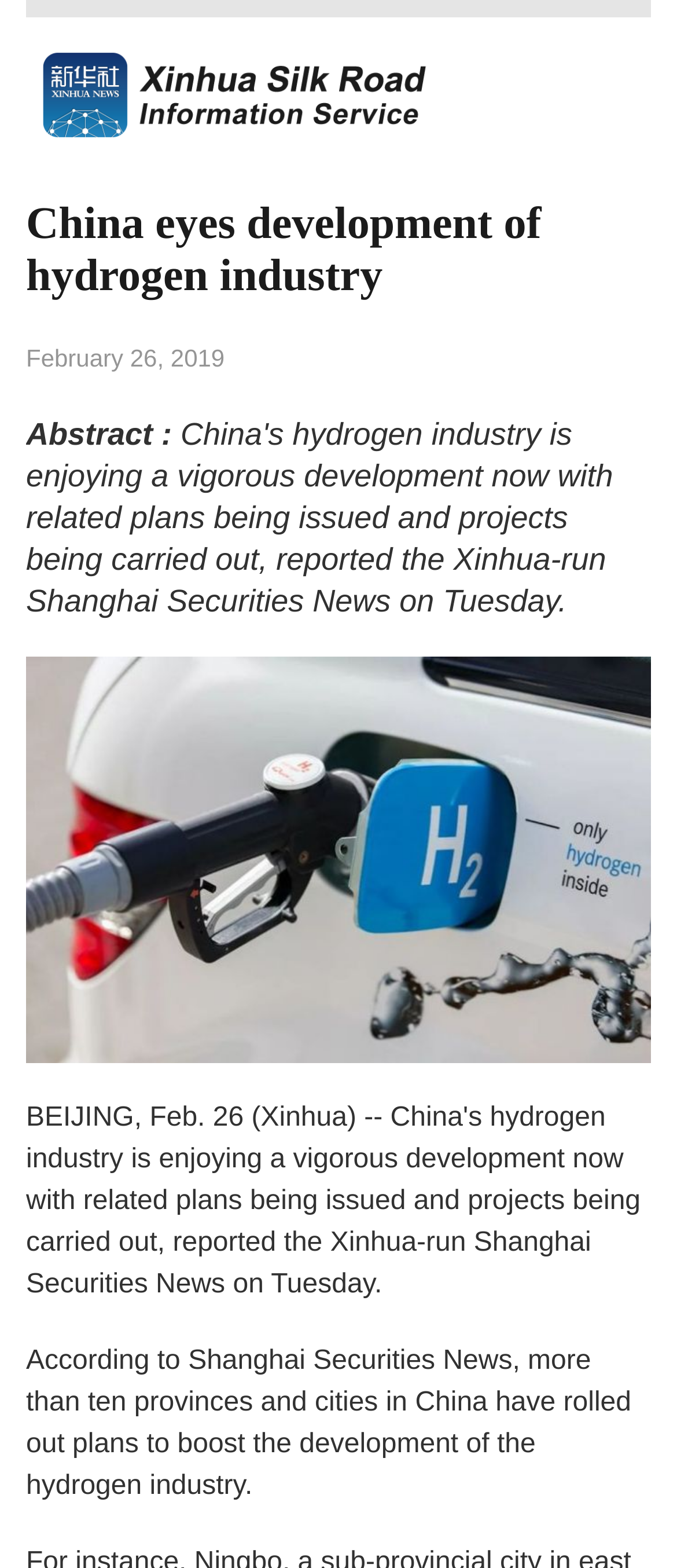Using a single word or phrase, answer the following question: 
What is the topic of the news article?

Hydrogen industry